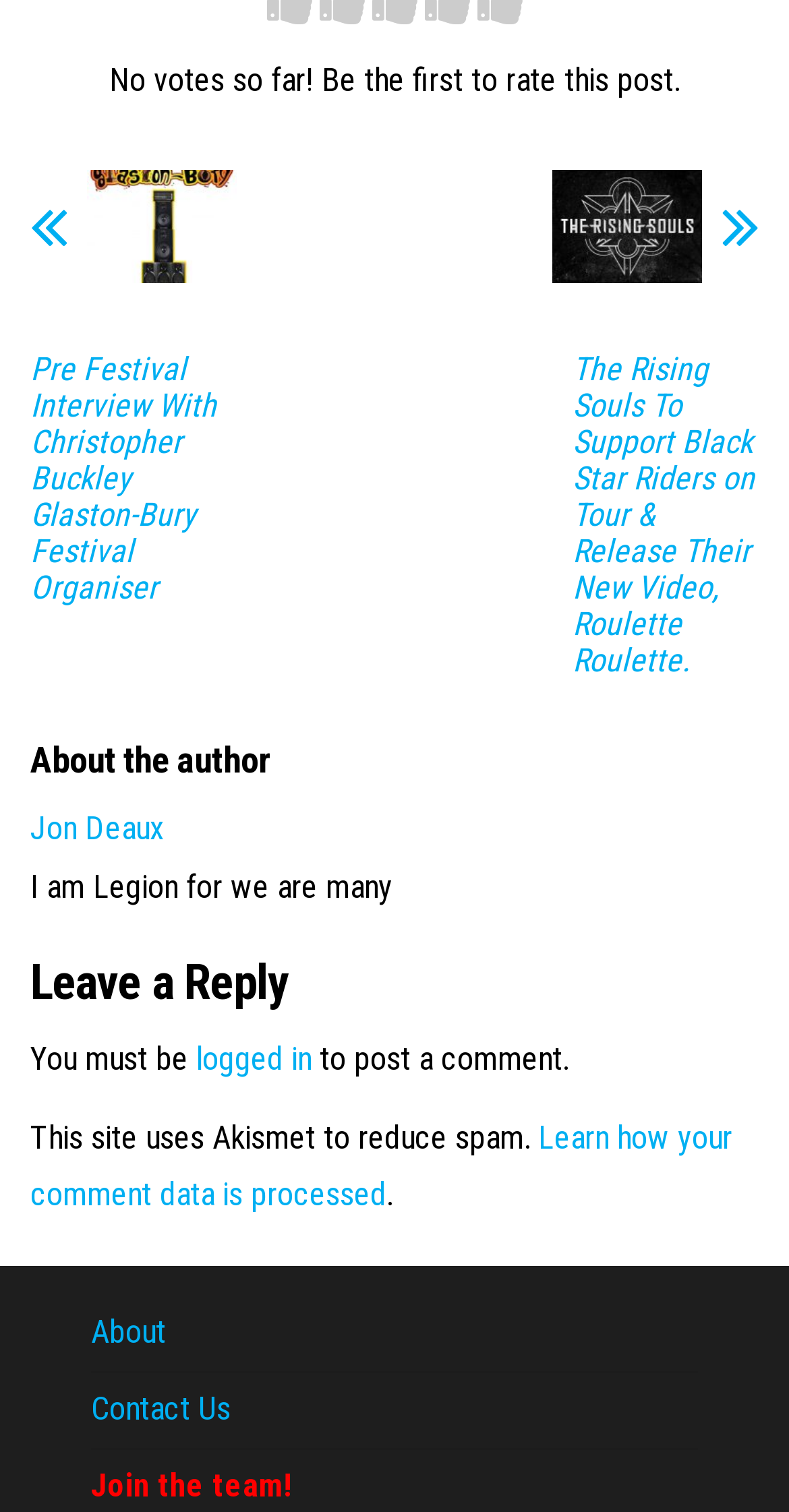Identify the bounding box coordinates of the clickable region necessary to fulfill the following instruction: "Click on the link to join the team". The bounding box coordinates should be four float numbers between 0 and 1, i.e., [left, top, right, bottom].

[0.115, 0.969, 0.369, 0.995]